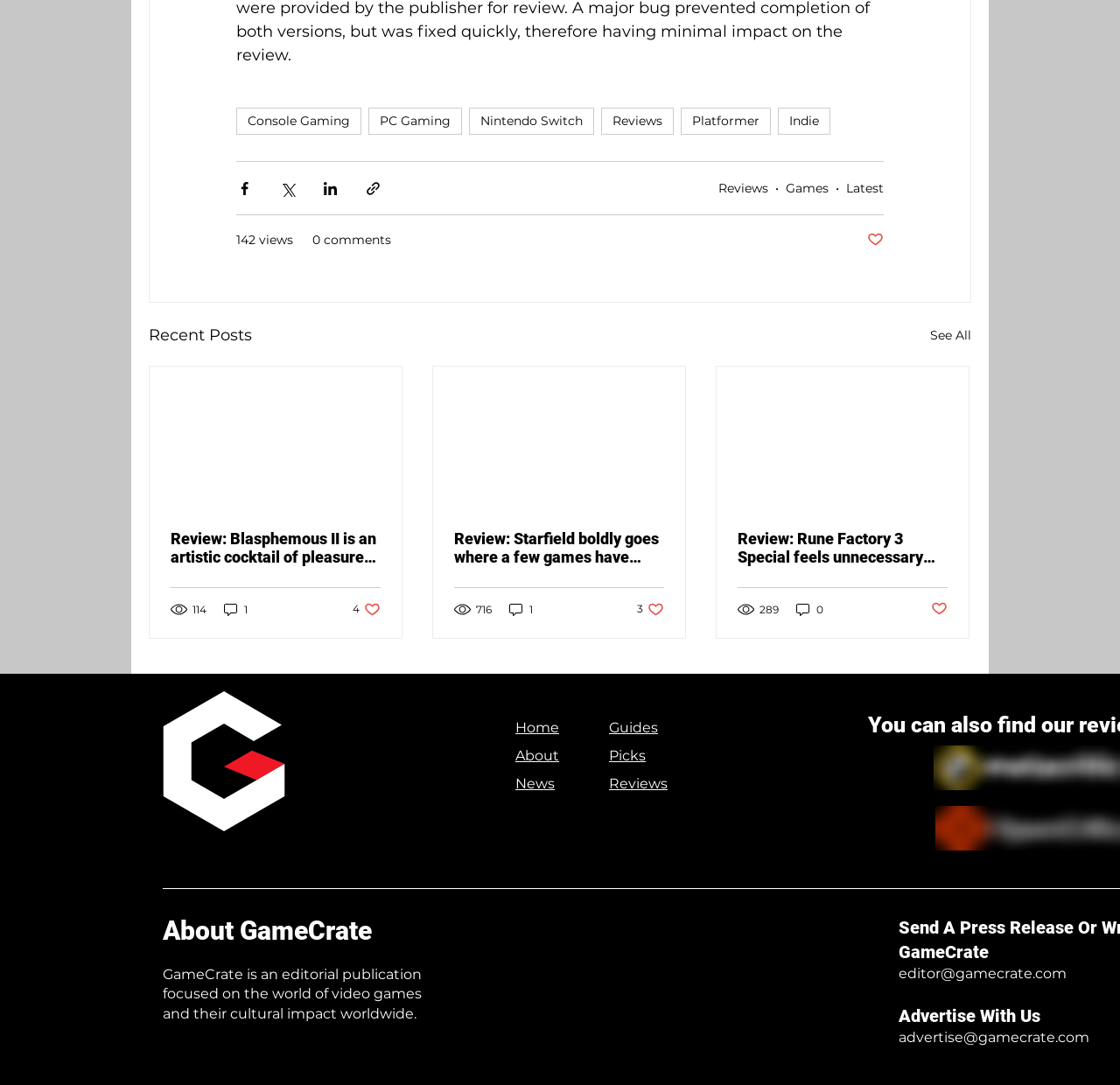For the given element description 0 comments, determine the bounding box coordinates of the UI element. The coordinates should follow the format (top-left x, top-left y, bottom-right x, bottom-right y) and be within the range of 0 to 1.

[0.279, 0.213, 0.349, 0.23]